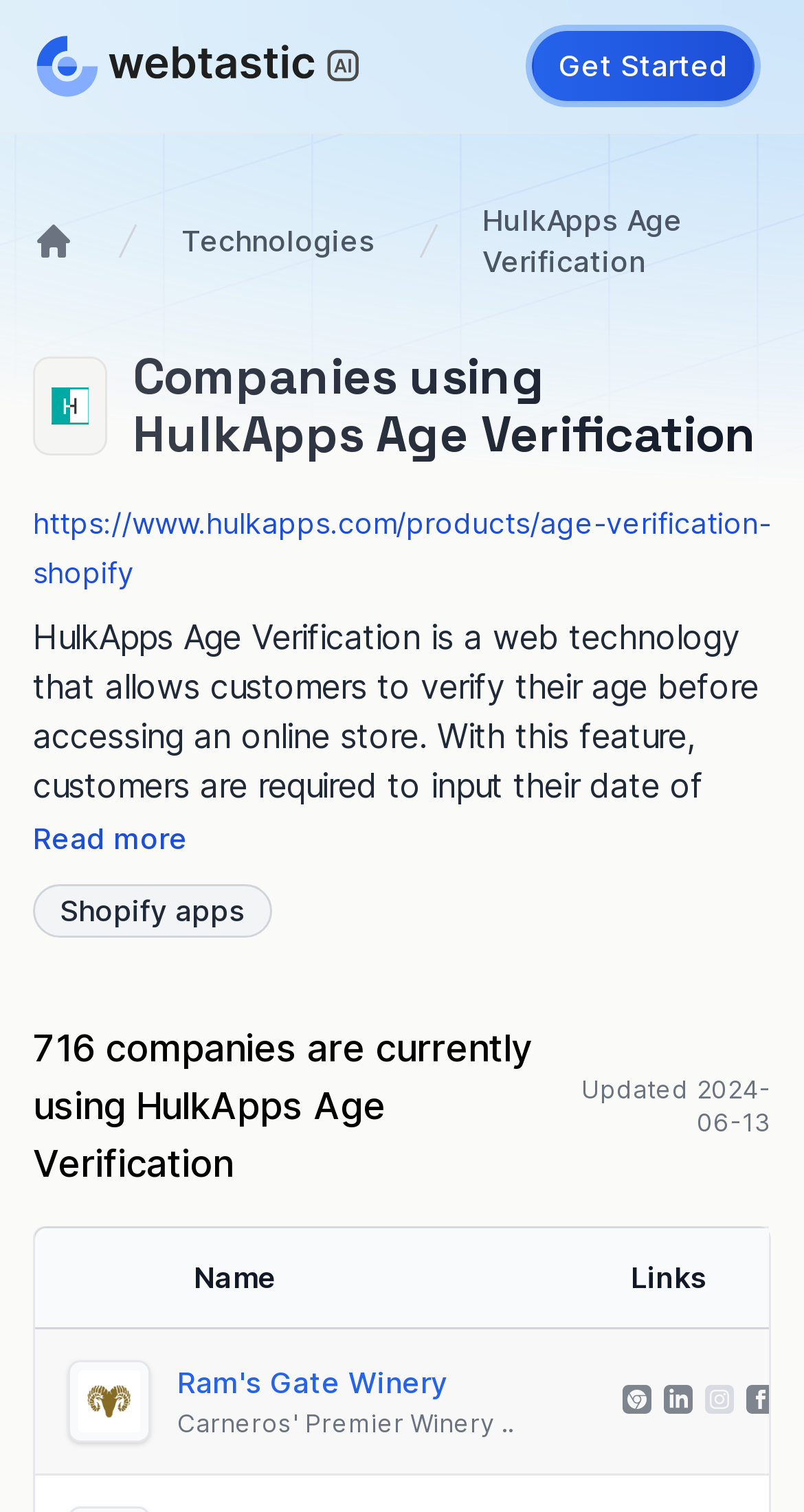Identify the bounding box coordinates of the specific part of the webpage to click to complete this instruction: "Read more about HulkApps Age Verification".

[0.041, 0.542, 0.233, 0.566]